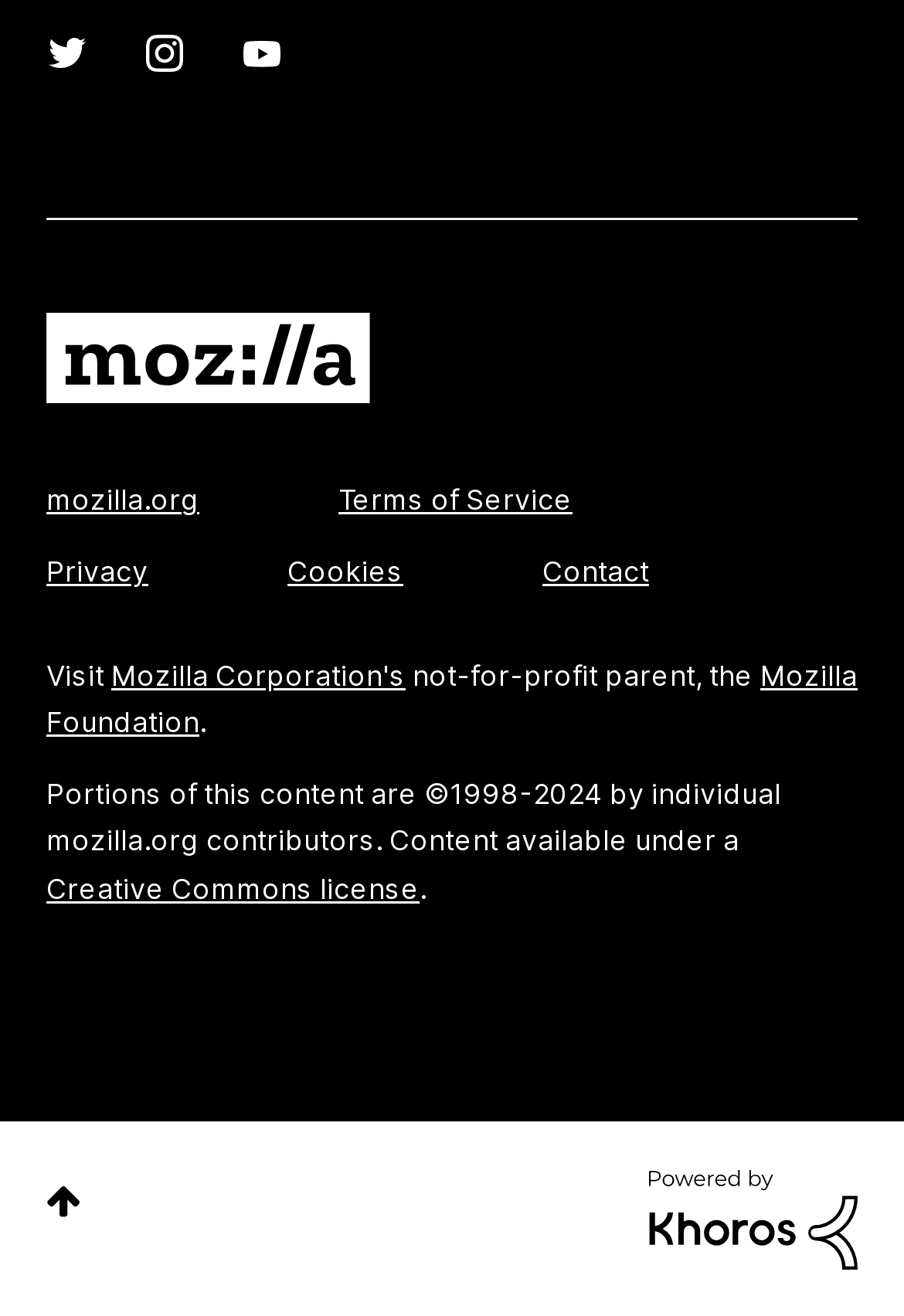Please give a short response to the question using one word or a phrase:
What is the name of the not-for-profit parent organization?

Mozilla Foundation